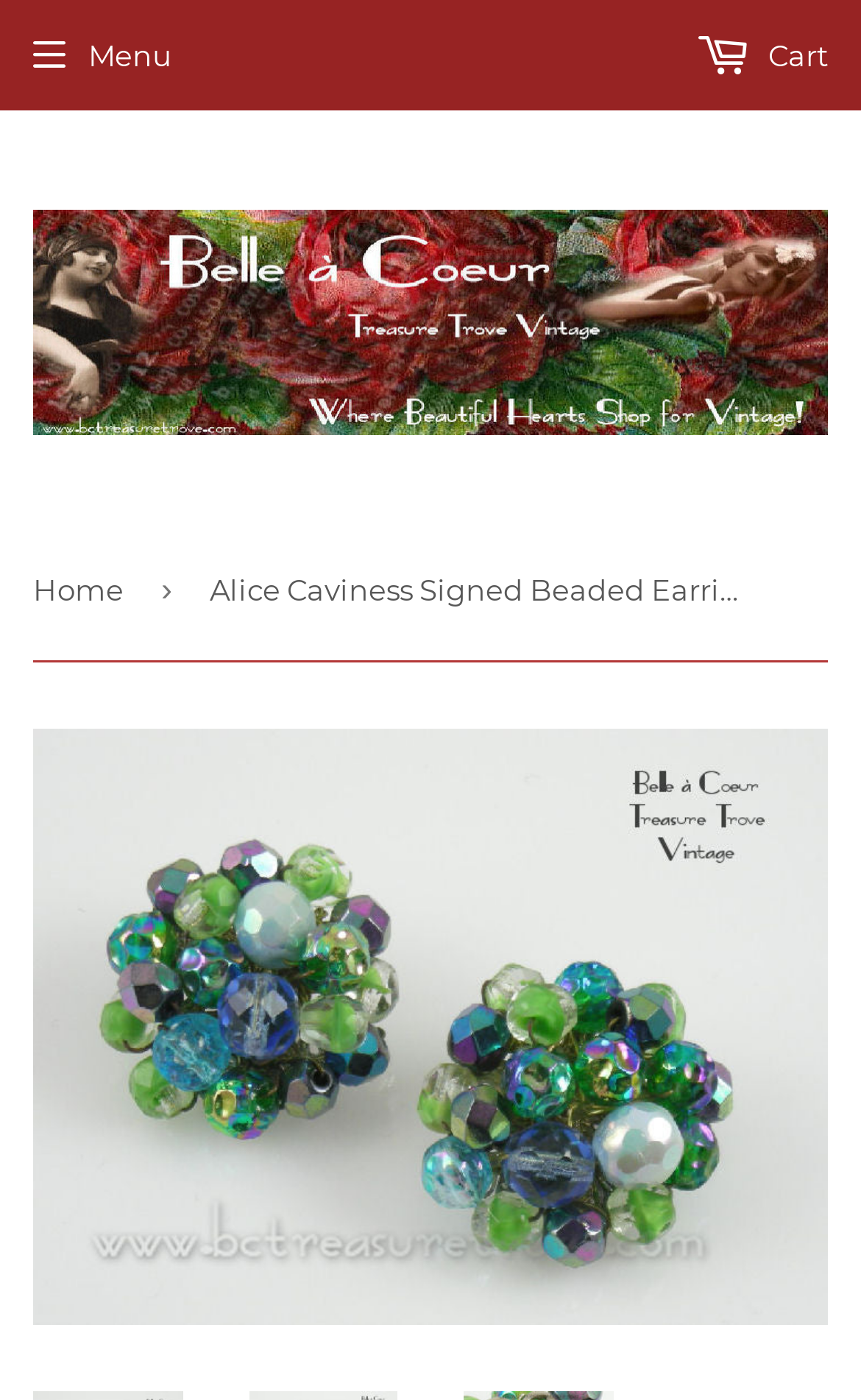Locate the bounding box for the described UI element: "Menu". Ensure the coordinates are four float numbers between 0 and 1, formatted as [left, top, right, bottom].

[0.038, 0.007, 0.2, 0.072]